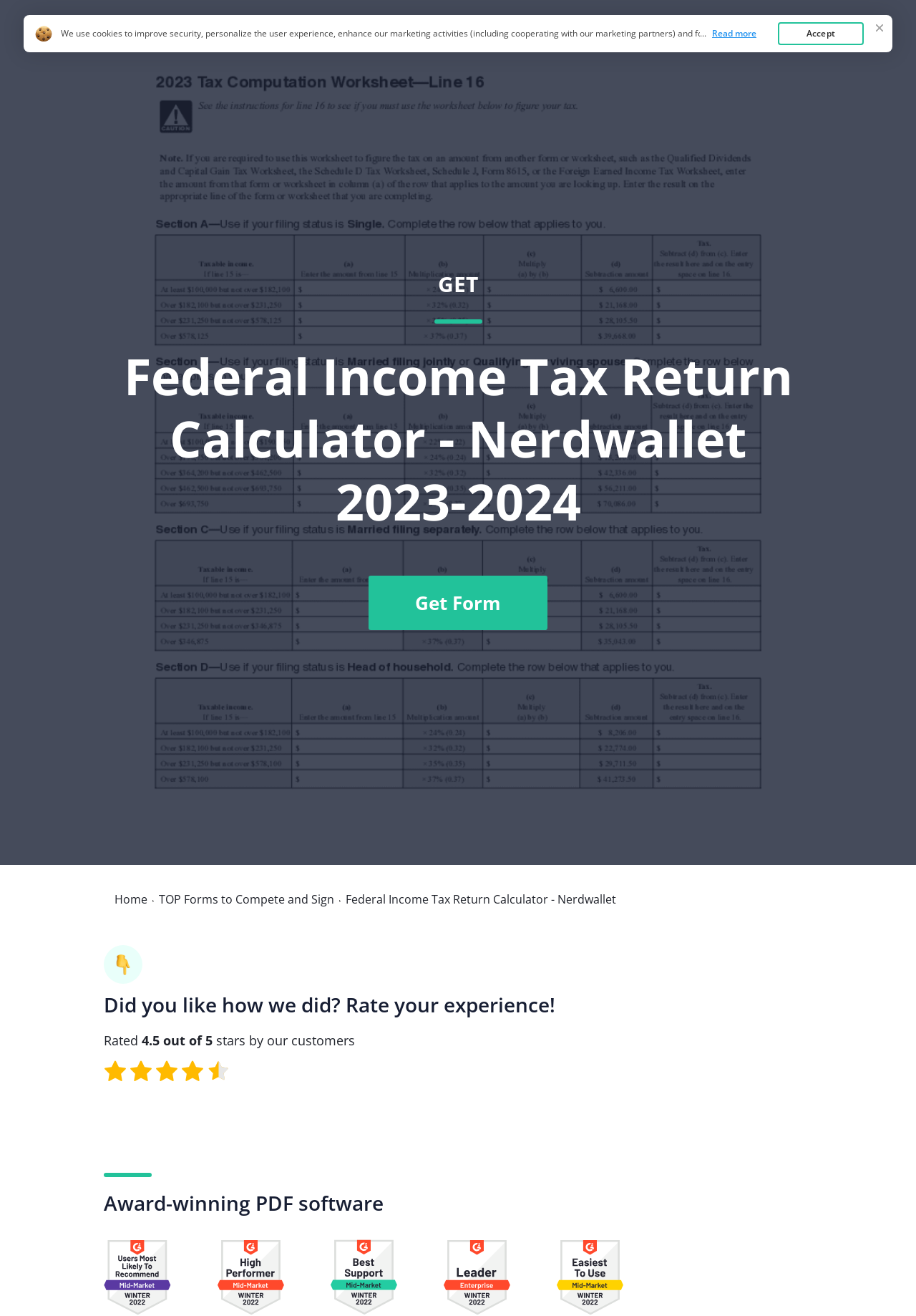Extract the bounding box of the UI element described as: "“here“".

[0.15, 0.029, 0.179, 0.039]